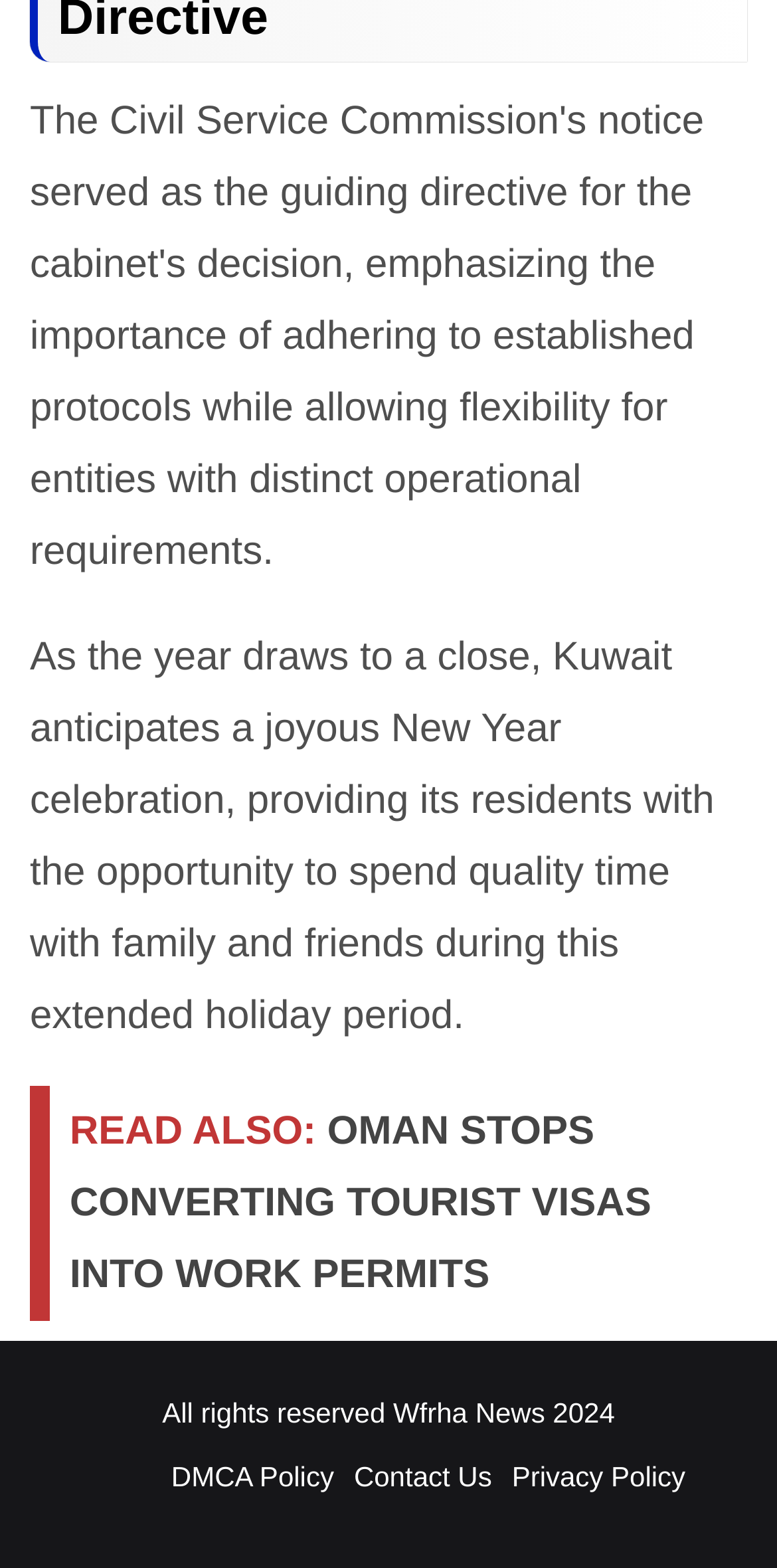What are the three links at the bottom of the webpage?
Answer the question with a single word or phrase derived from the image.

DMCA Policy, Contact Us, Privacy Policy